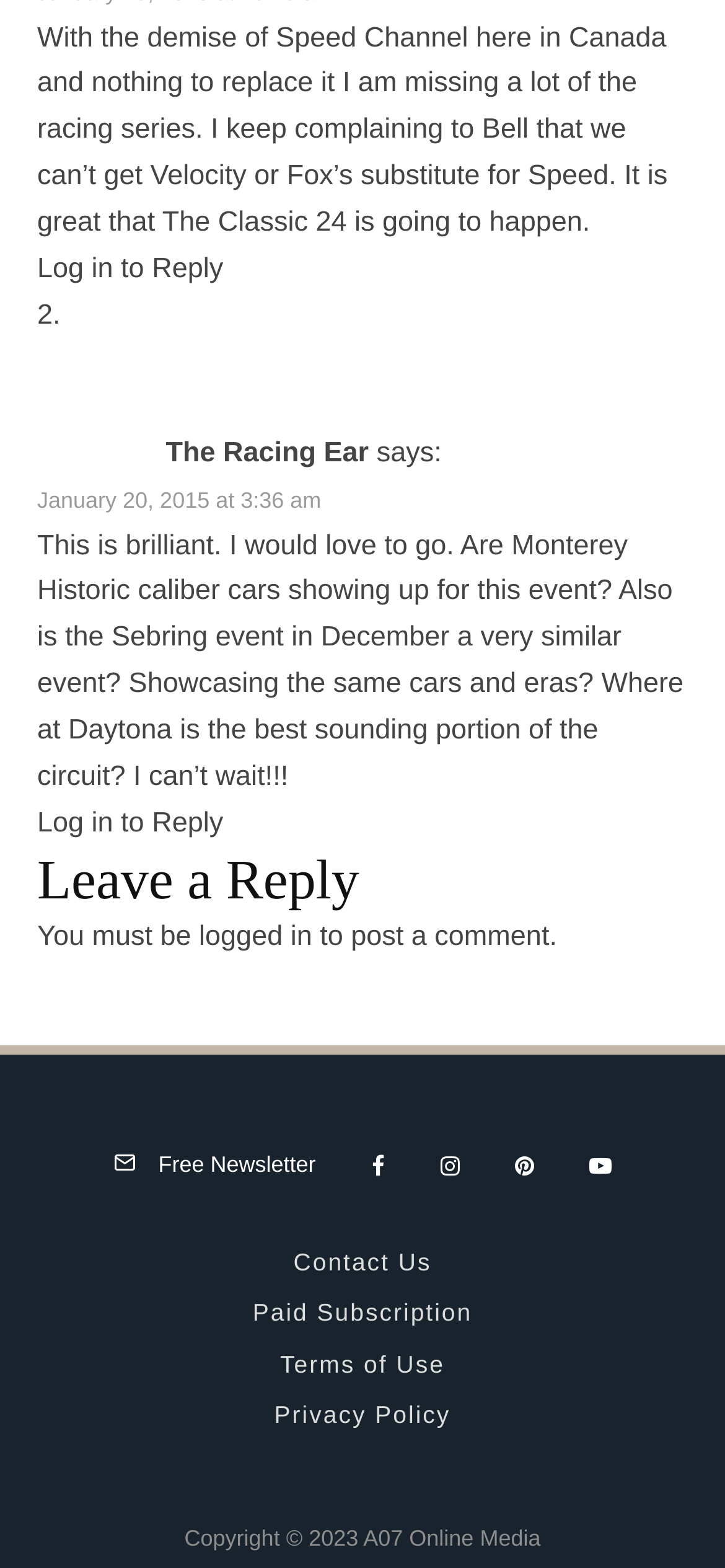Determine the bounding box coordinates of the element that should be clicked to execute the following command: "View post details of 'November 14, 2023'".

None